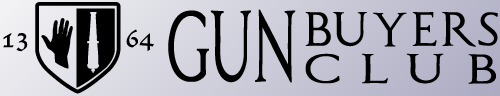What font style is used for the text?
Based on the visual details in the image, please answer the question thoroughly.

The text 'GUN BUYERS CLUB' is displayed in a bold, modern font, which emphasizes the club's focus on gun rights and community.